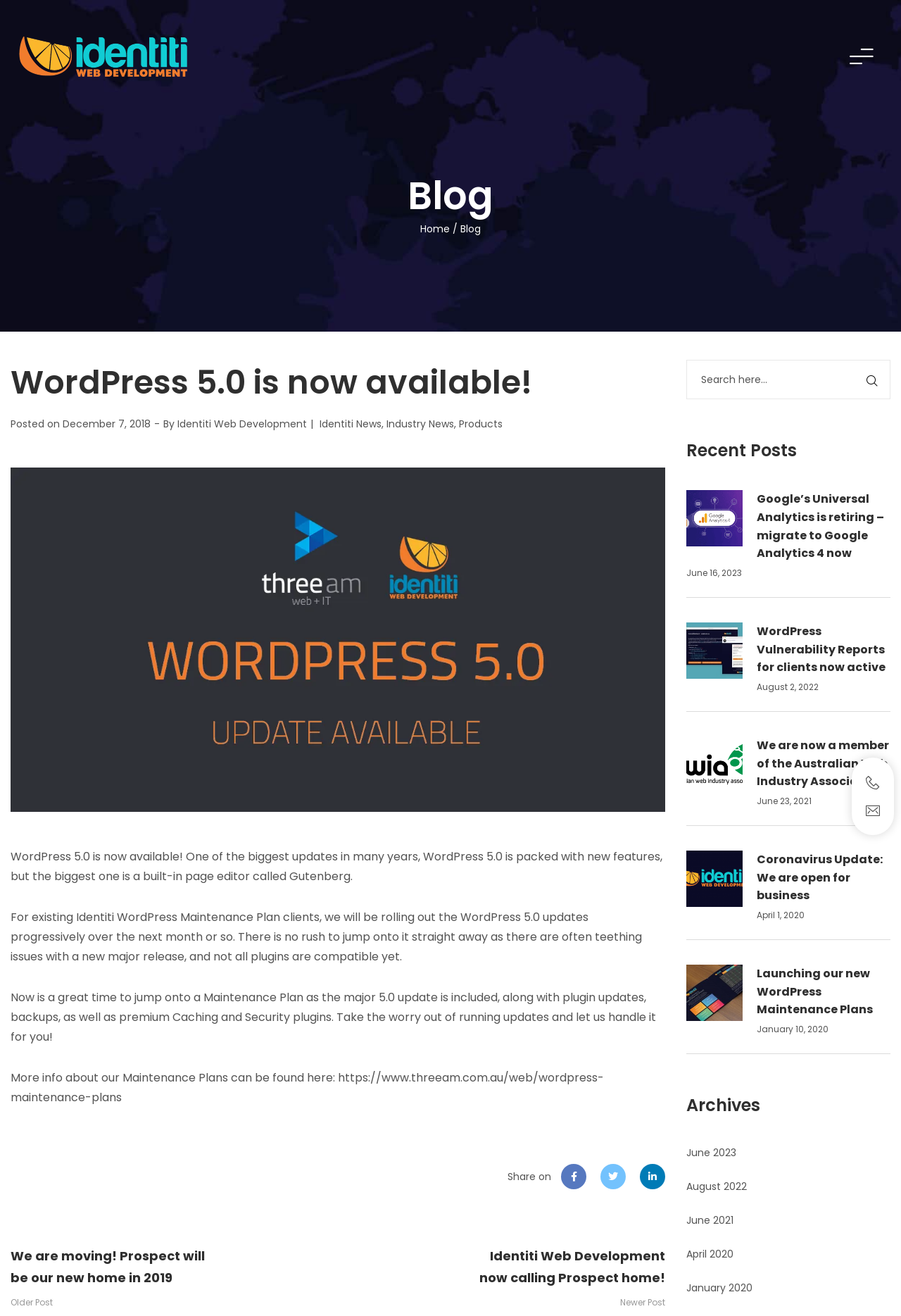Determine the bounding box coordinates of the clickable element to complete this instruction: "View 35 Lyndale Avenue, Baltimore, MD 21236 property details". Provide the coordinates in the format of four float numbers between 0 and 1, [left, top, right, bottom].

None